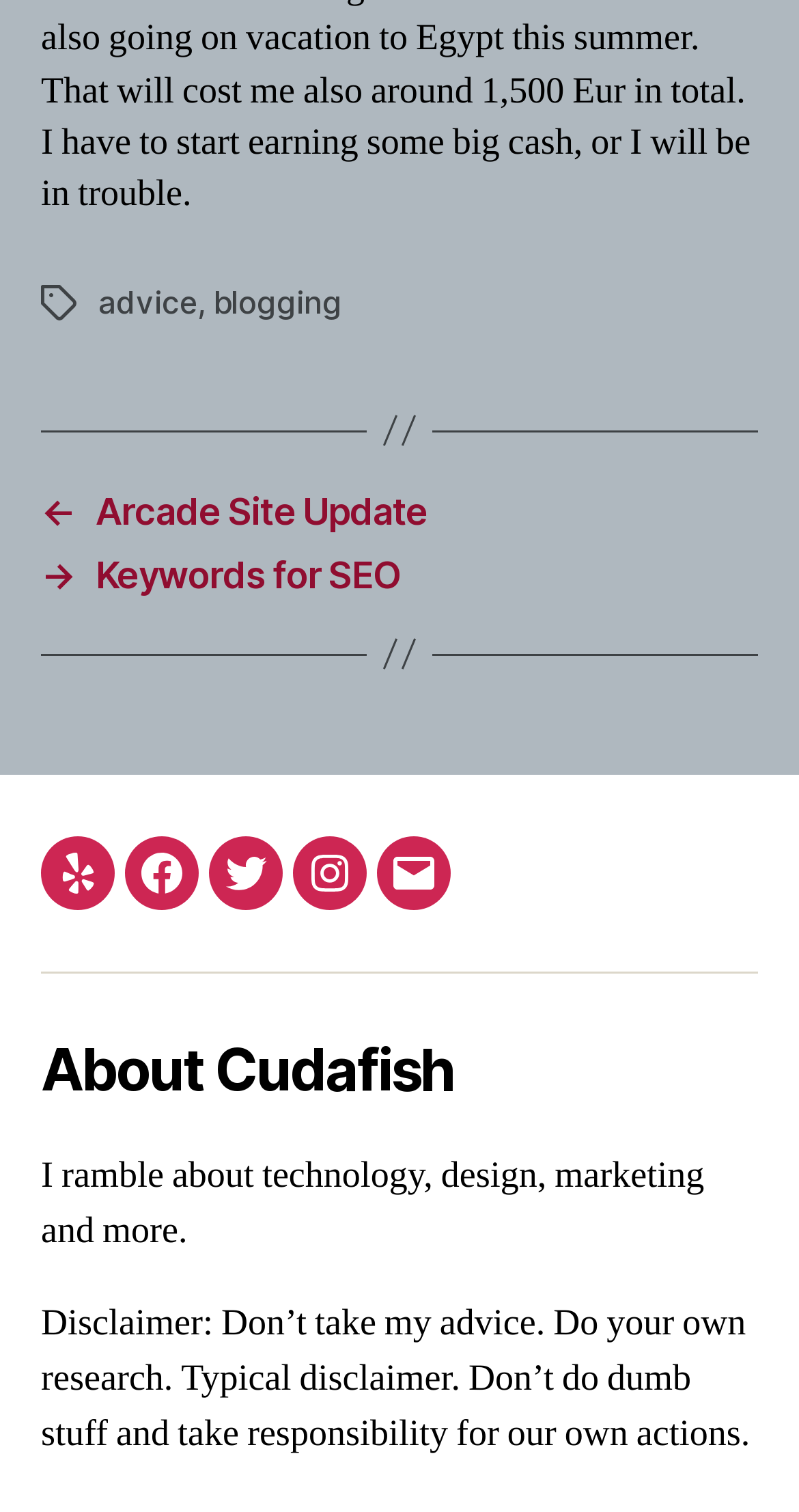What are the author's areas of interest?
Based on the content of the image, thoroughly explain and answer the question.

By reading the static text under the 'About Cudafish' heading, I can see that the author is interested in technology, design, marketing, and more, as stated in the sentence 'I ramble about technology, design, marketing and more'.